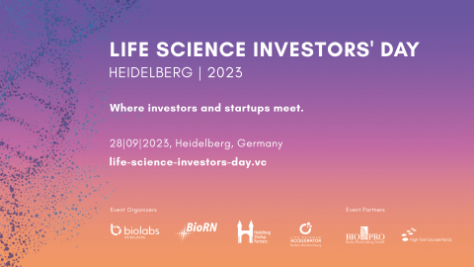Where is the event taking place?
Based on the screenshot, respond with a single word or phrase.

Heidelberg, Germany